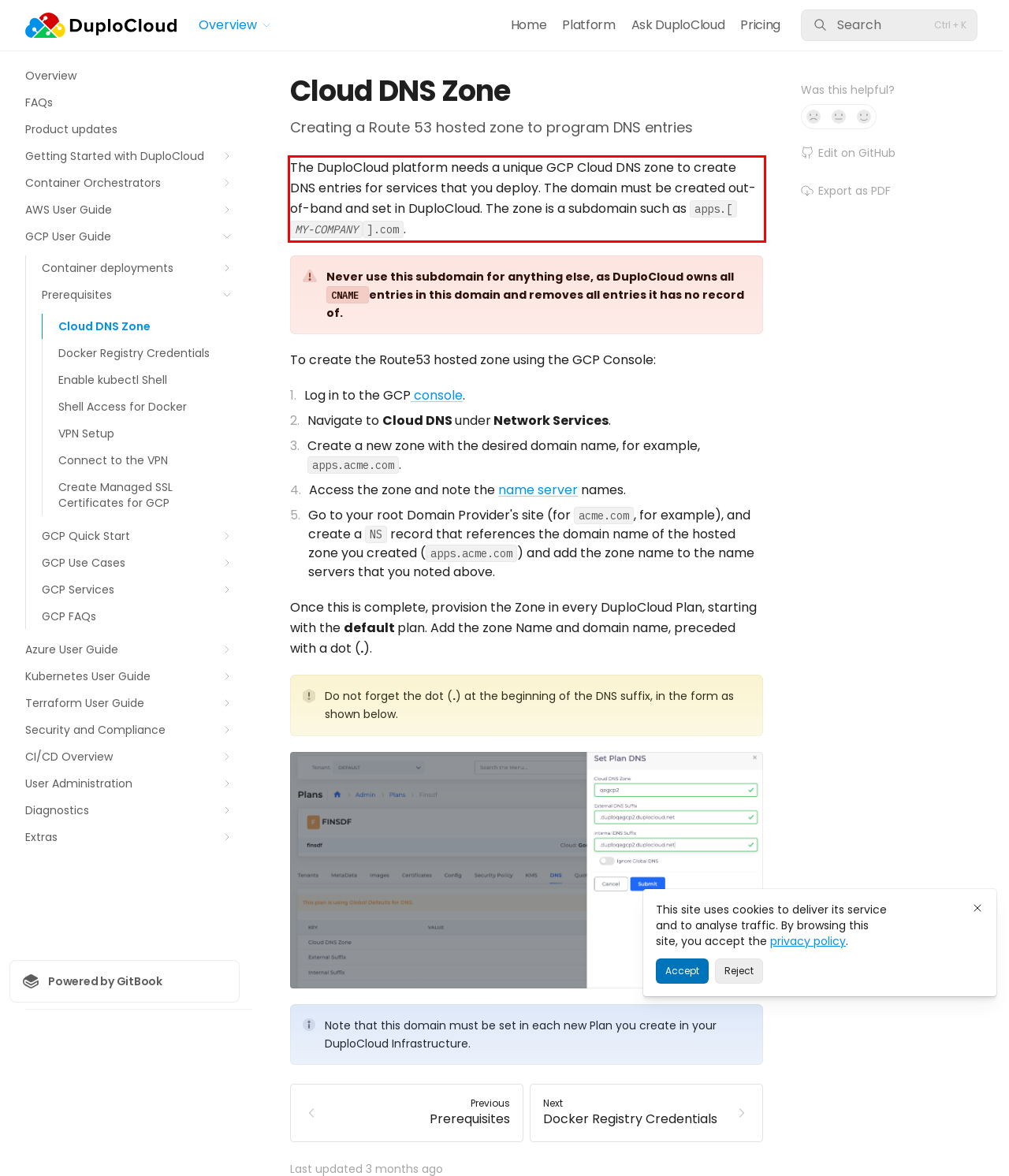There is a screenshot of a webpage with a red bounding box around a UI element. Please use OCR to extract the text within the red bounding box.

The DuploCloud platform needs a unique GCP Cloud DNS zone to create DNS entries for services that you deploy. The domain must be created out-of-band and set in DuploCloud. The zone is a subdomain such as apps.[ MY-COMPANY ].com.